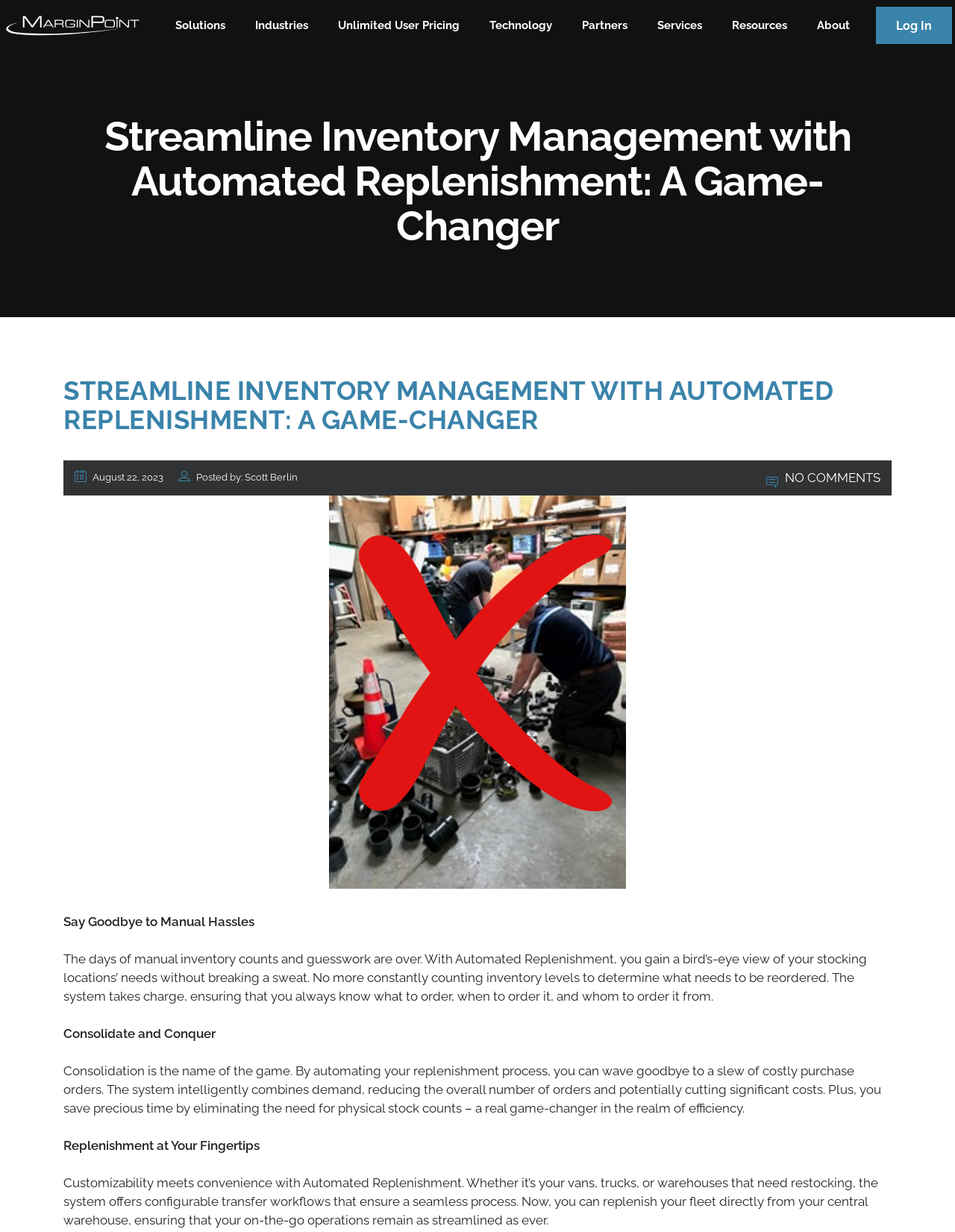Identify the bounding box coordinates for the element that needs to be clicked to fulfill this instruction: "Click the Logo link". Provide the coordinates in the format of four float numbers between 0 and 1: [left, top, right, bottom].

[0.0, 0.013, 0.156, 0.026]